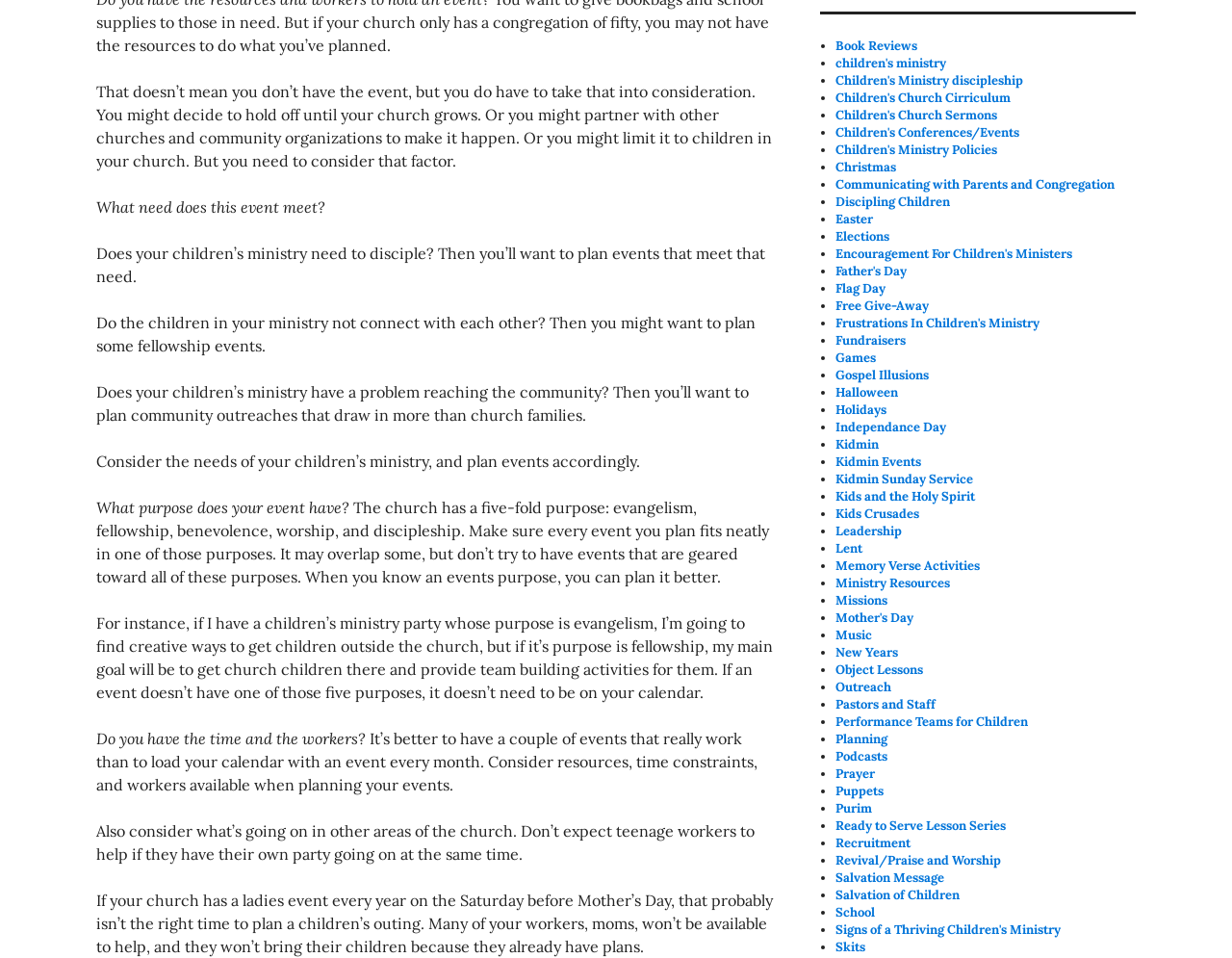What is the purpose of an event in children's ministry?
Please answer using one word or phrase, based on the screenshot.

Evangelism, fellowship, benevolence, worship, or discipleship